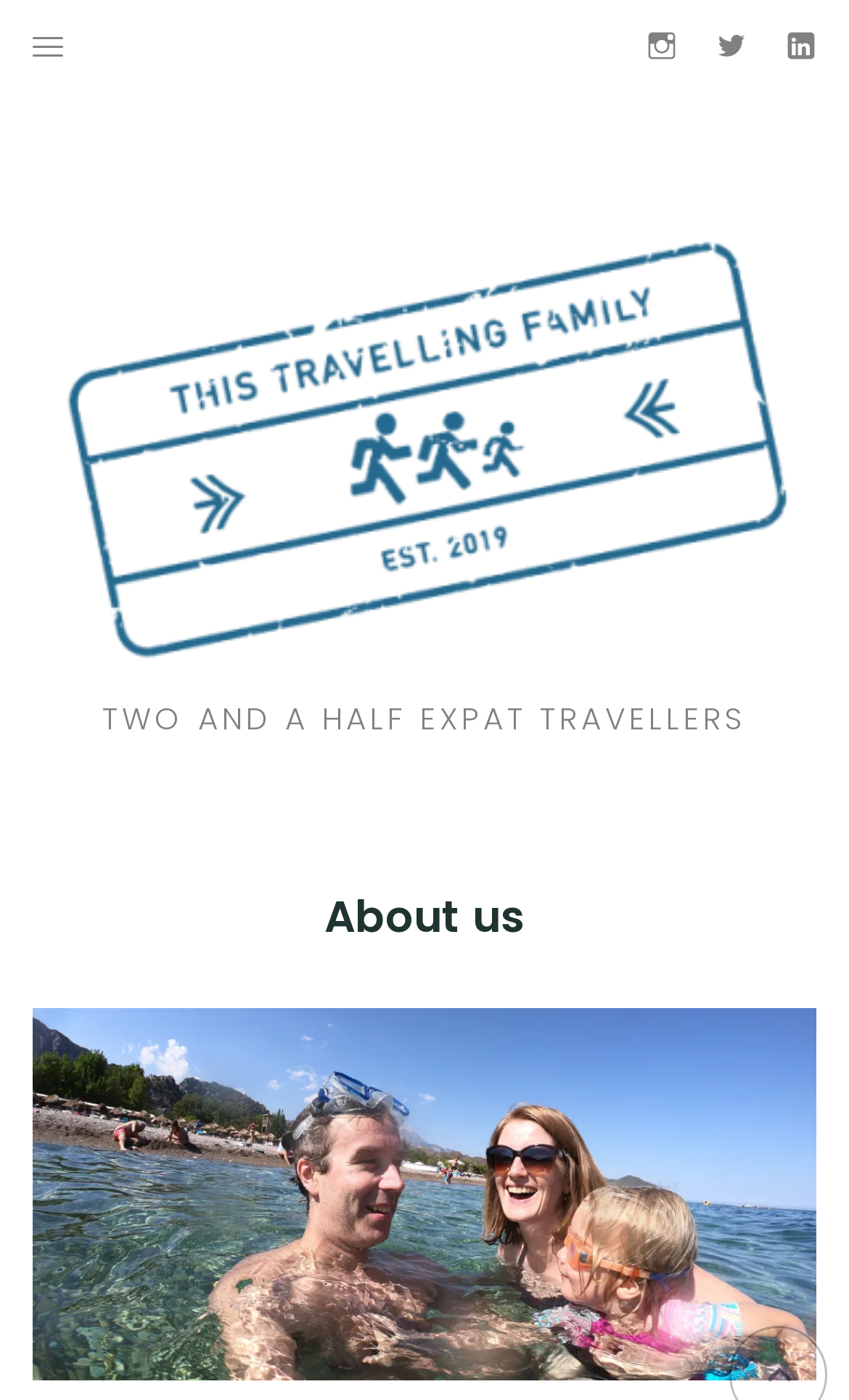Identify the bounding box coordinates of the area you need to click to perform the following instruction: "Open Twitter".

[0.844, 0.019, 0.879, 0.045]